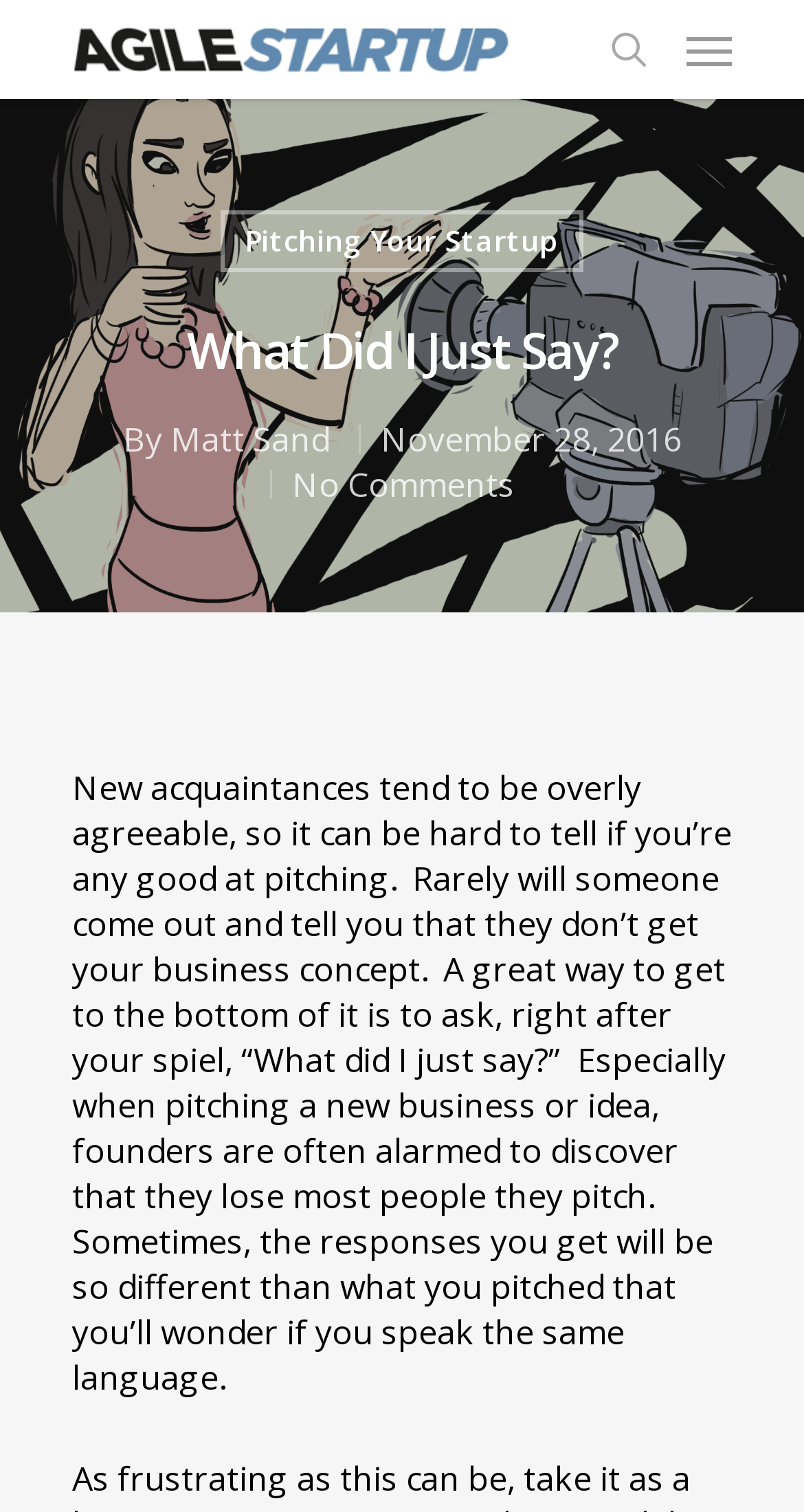Extract the primary header of the webpage and generate its text.

What Did I Just Say?